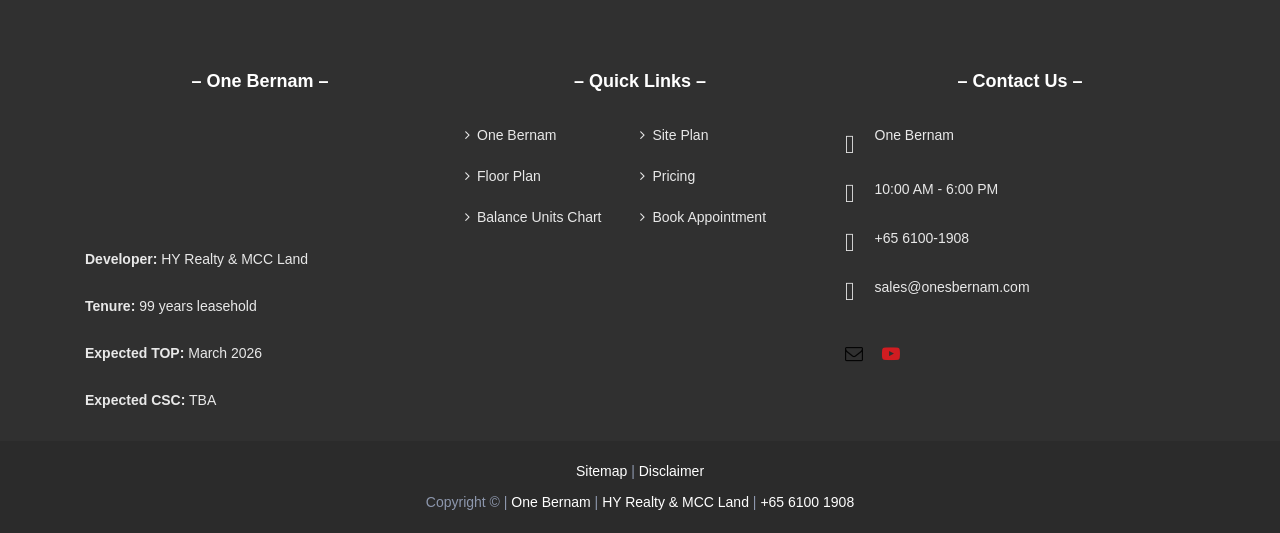Determine the bounding box coordinates (top-left x, top-left y, bottom-right x, bottom-right y) of the UI element described in the following text: HY Realty & MCC Land

[0.47, 0.926, 0.585, 0.956]